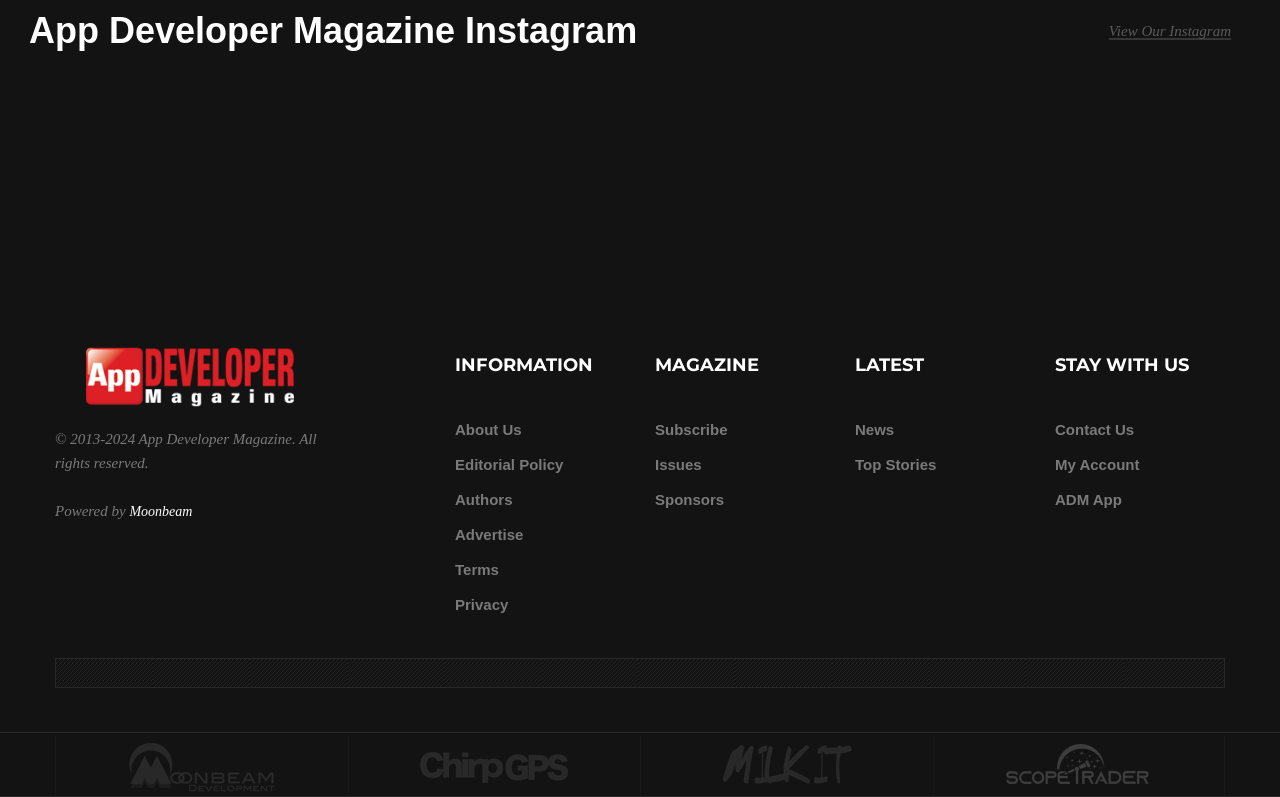Could you specify the bounding box coordinates for the clickable section to complete the following instruction: "Go to the home page"?

None